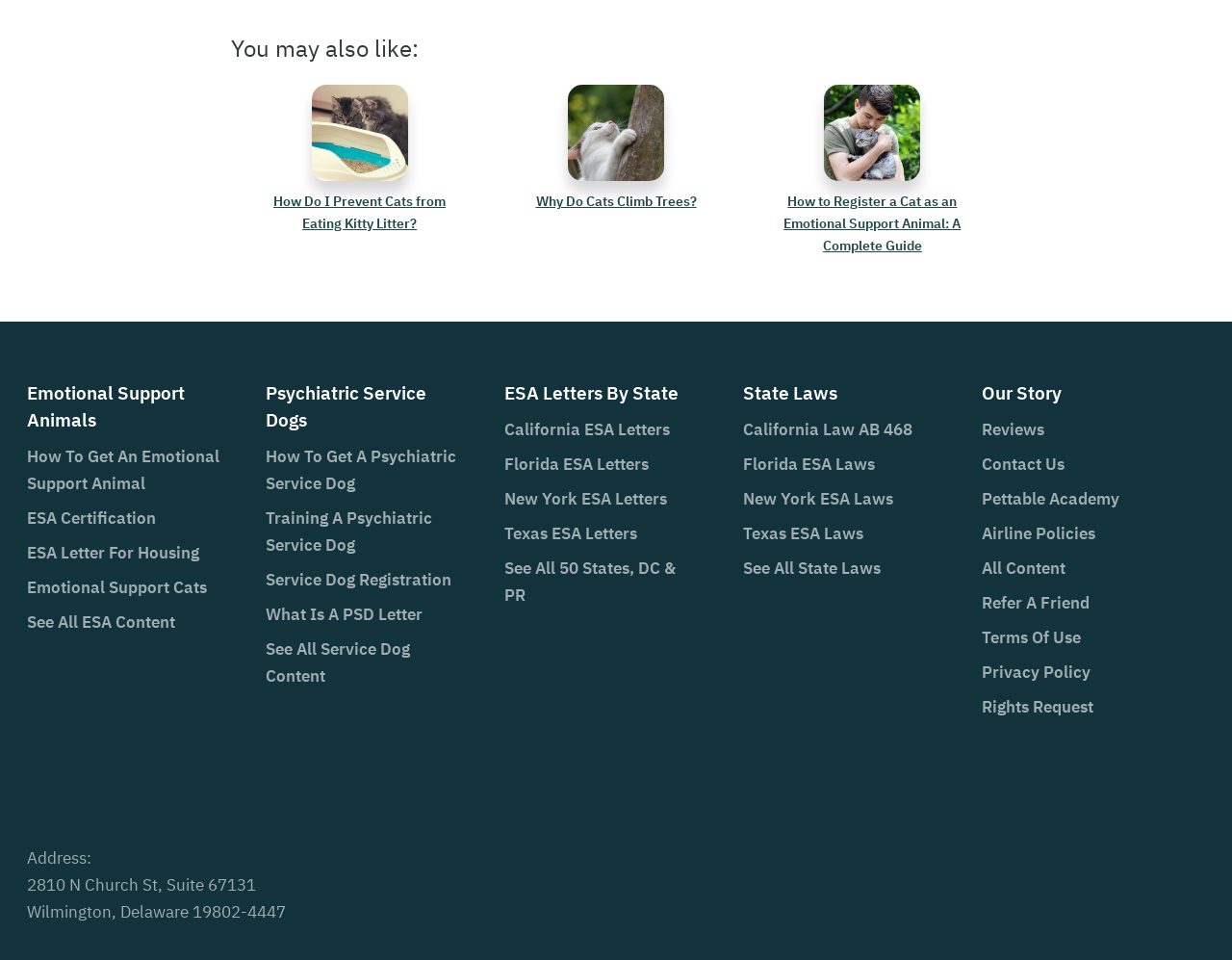Bounding box coordinates are given in the format (top-left x, top-left y, bottom-right x, bottom-right y). All values should be floating point numbers between 0 and 1. Provide the bounding box coordinate for the UI element described as: New York ESA Letters

[0.409, 0.505, 0.541, 0.541]